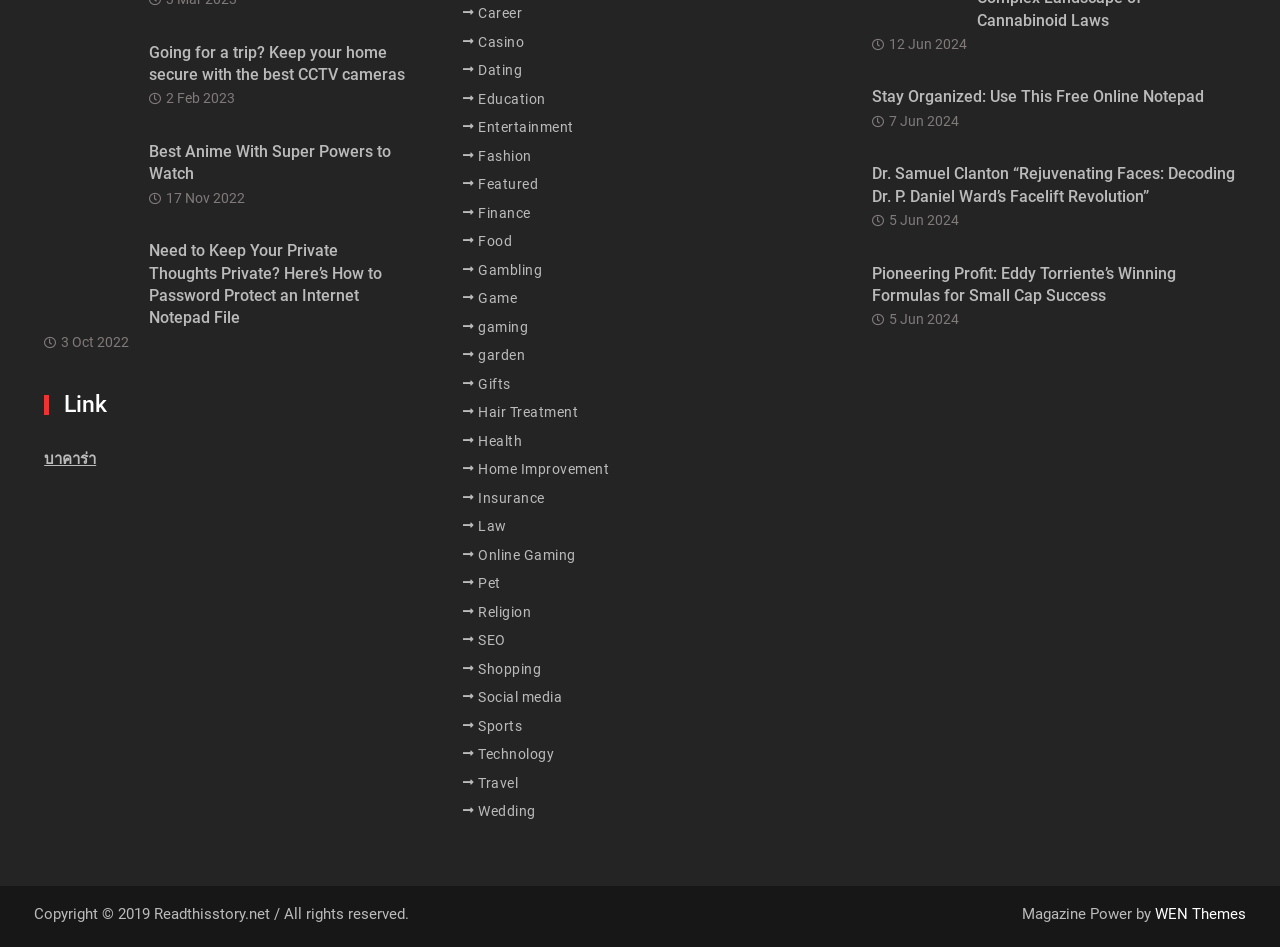How many articles are listed on the webpage?
Based on the image, provide a one-word or brief-phrase response.

7